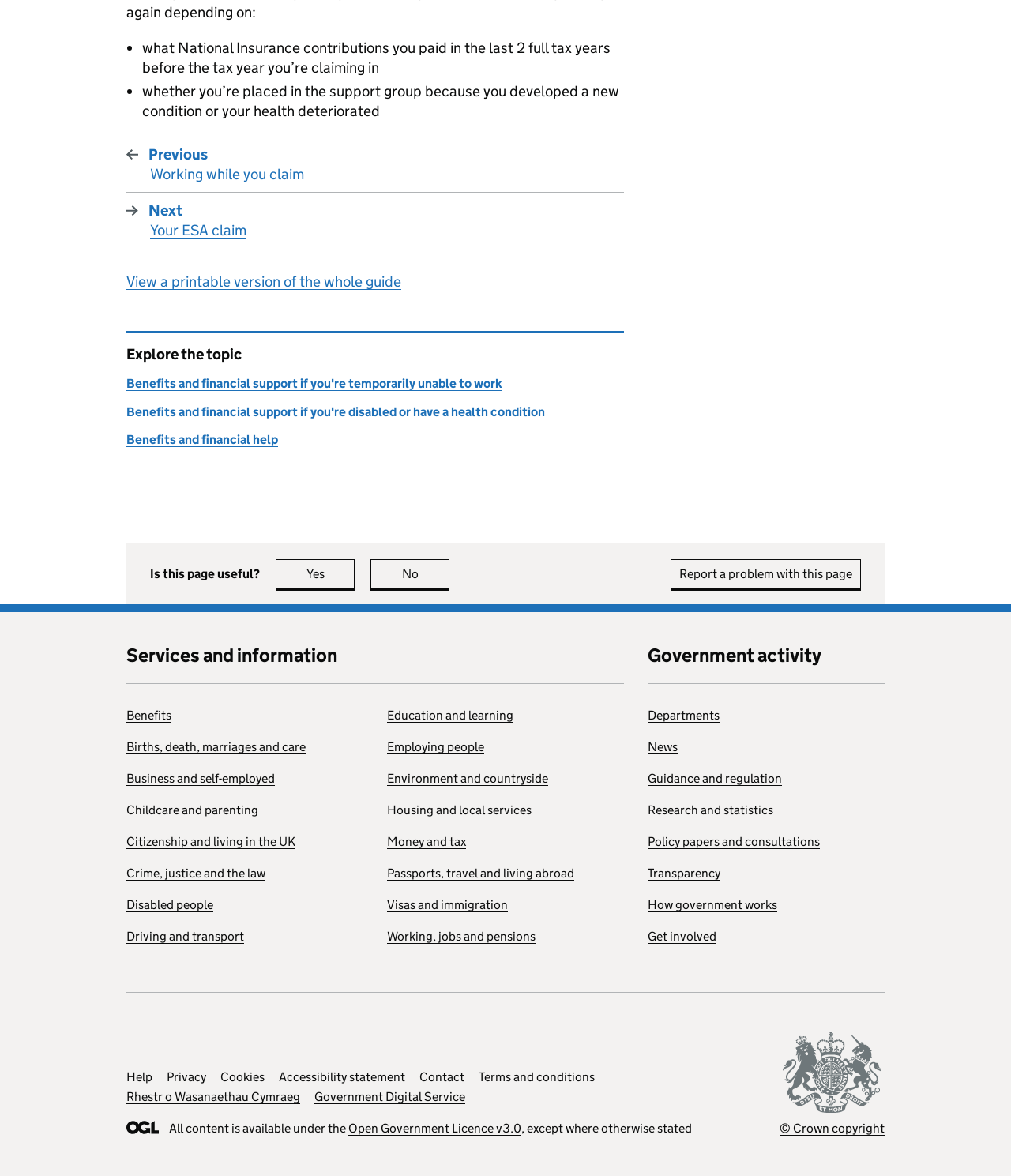Locate the bounding box coordinates of the UI element described by: "Childcare and parenting". The bounding box coordinates should consist of four float numbers between 0 and 1, i.e., [left, top, right, bottom].

[0.125, 0.683, 0.255, 0.695]